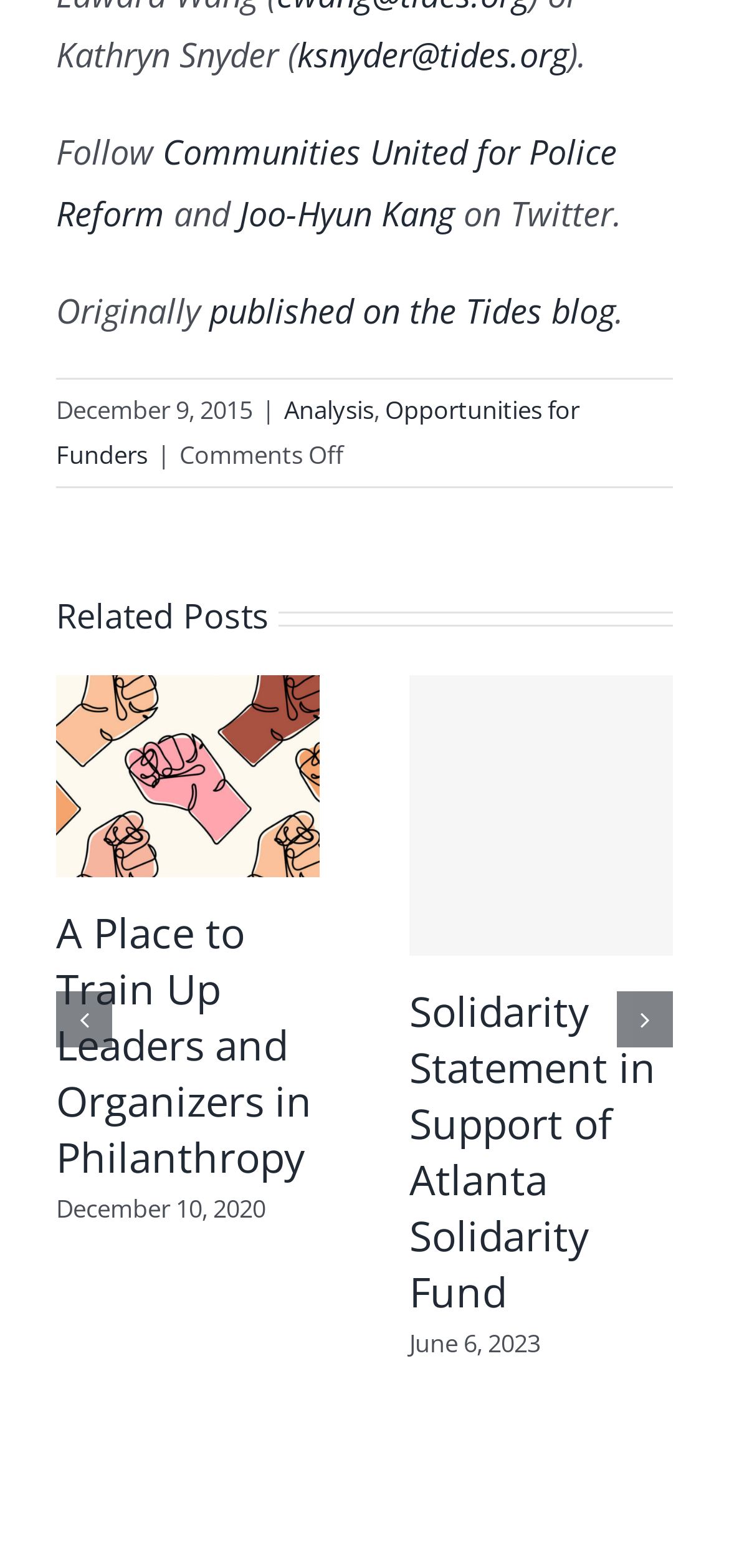Show the bounding box coordinates for the HTML element described as: "Joo-Hyun Kang".

[0.328, 0.121, 0.623, 0.15]